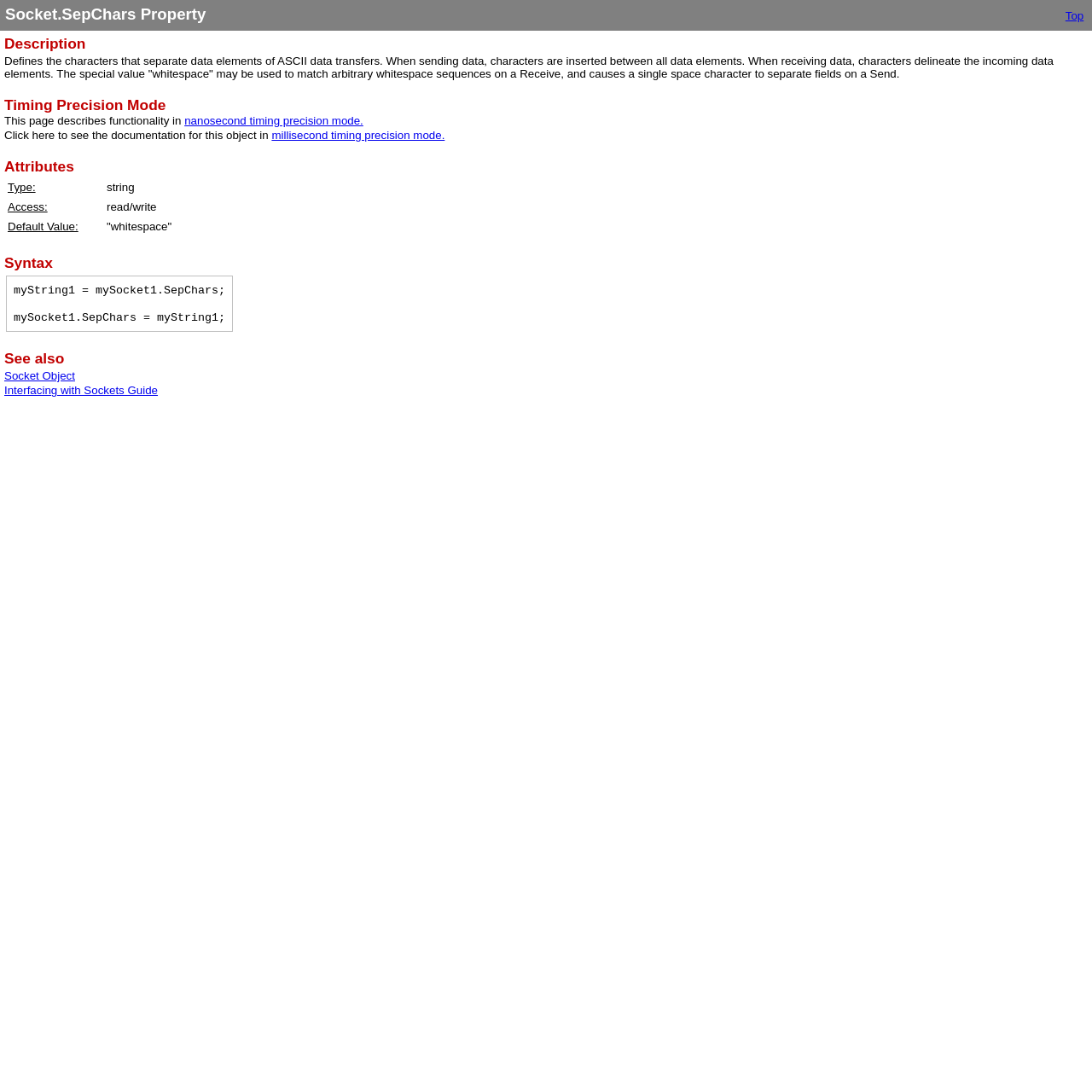What is the default value of SepChars?
Refer to the screenshot and deliver a thorough answer to the question presented.

The default value of SepChars can be found in the Attributes section, where it is specified as 'Default Value: "whitespace"'.